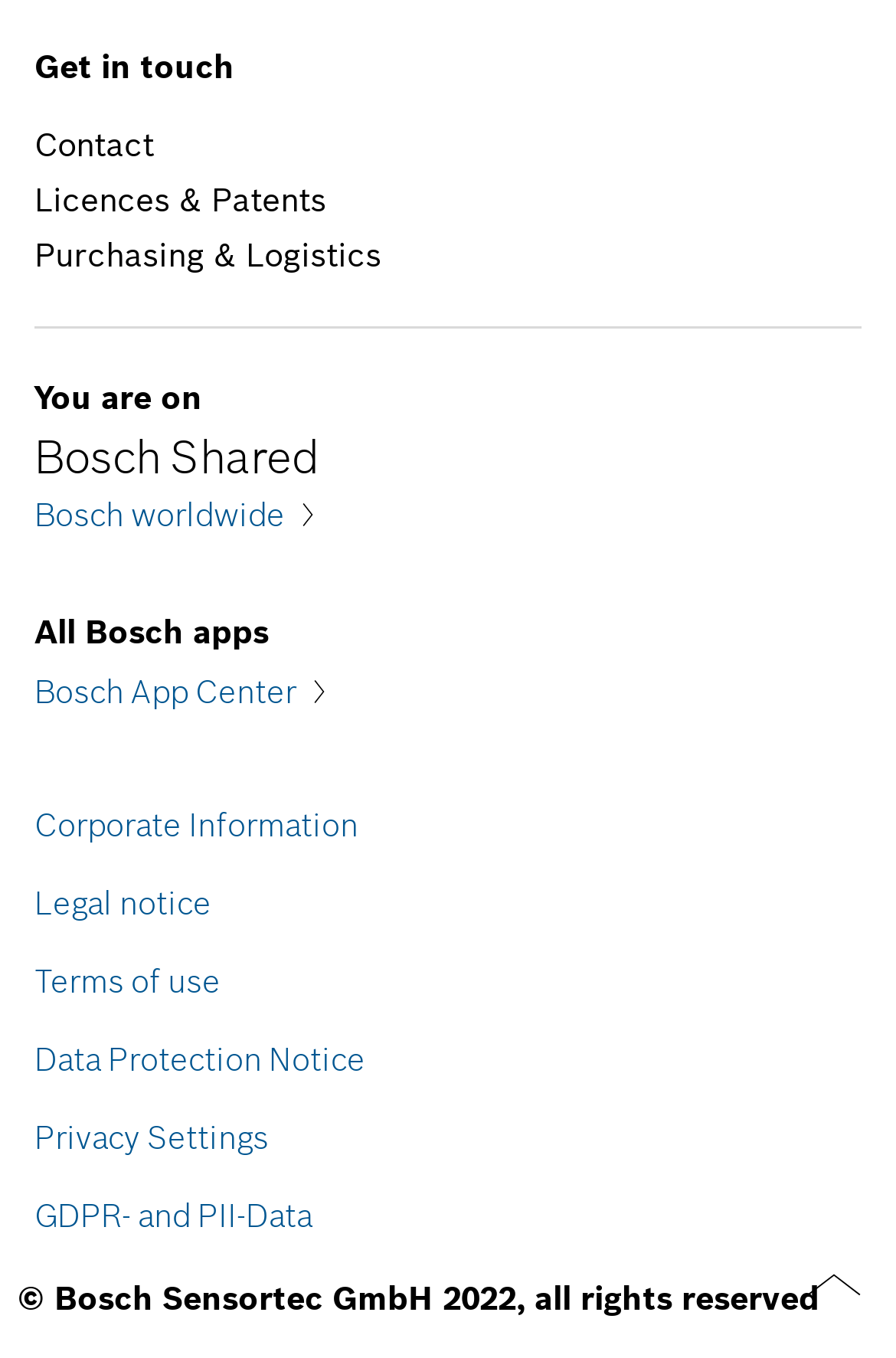Respond with a single word or phrase for the following question: 
What is the purpose of the 'back to top' button?

To scroll to the top